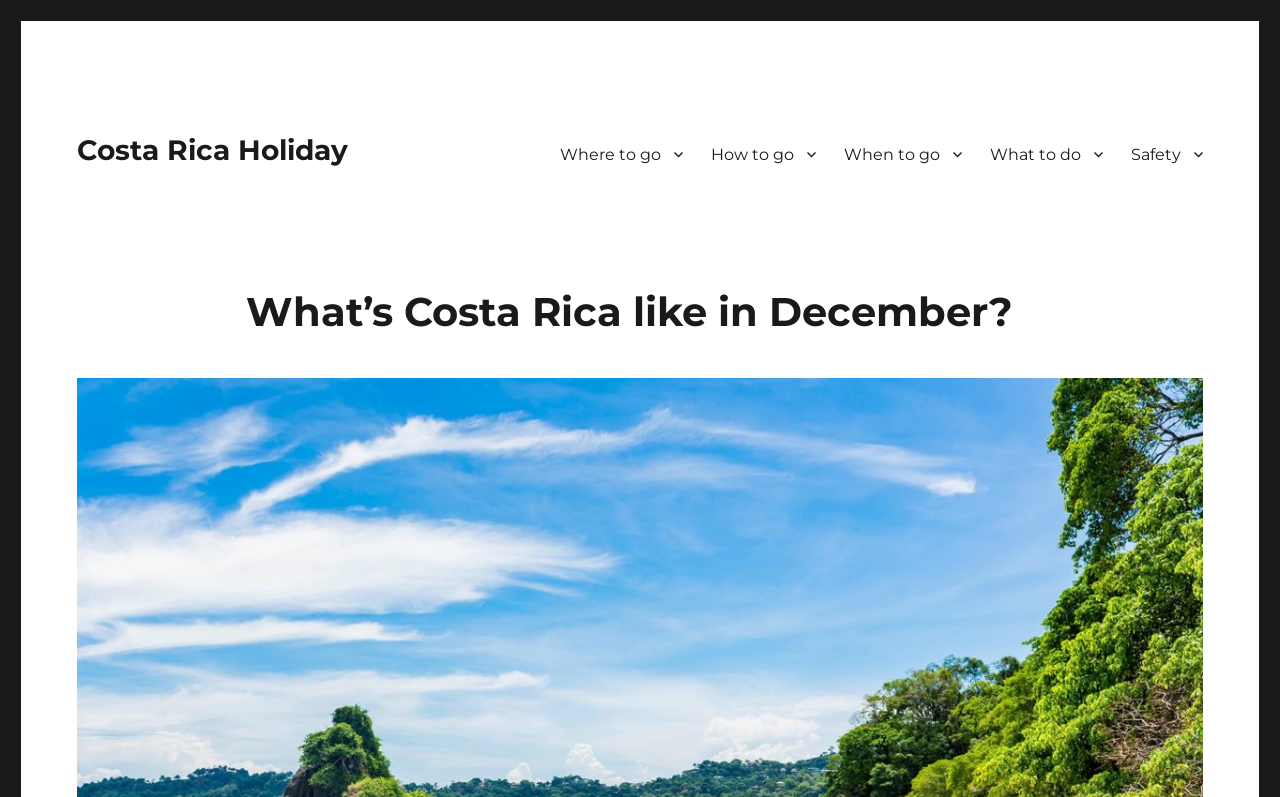Analyze and describe the webpage in a detailed narrative.

The webpage is about Costa Rica in December, with a focus on planning a holiday. At the top left, there is a link to "Costa Rica Holiday". To the right of this link, a primary navigation menu spans across the top of the page, containing five links: "Where to go", "How to go", "When to go", "What to do", and "Safety". Each of these links has an icon represented by "\uf431".

Below the navigation menu, there is a prominent header that takes up a significant portion of the page, with the title "What’s Costa Rica like in December?". This header is centered and appears to be the main heading of the page.